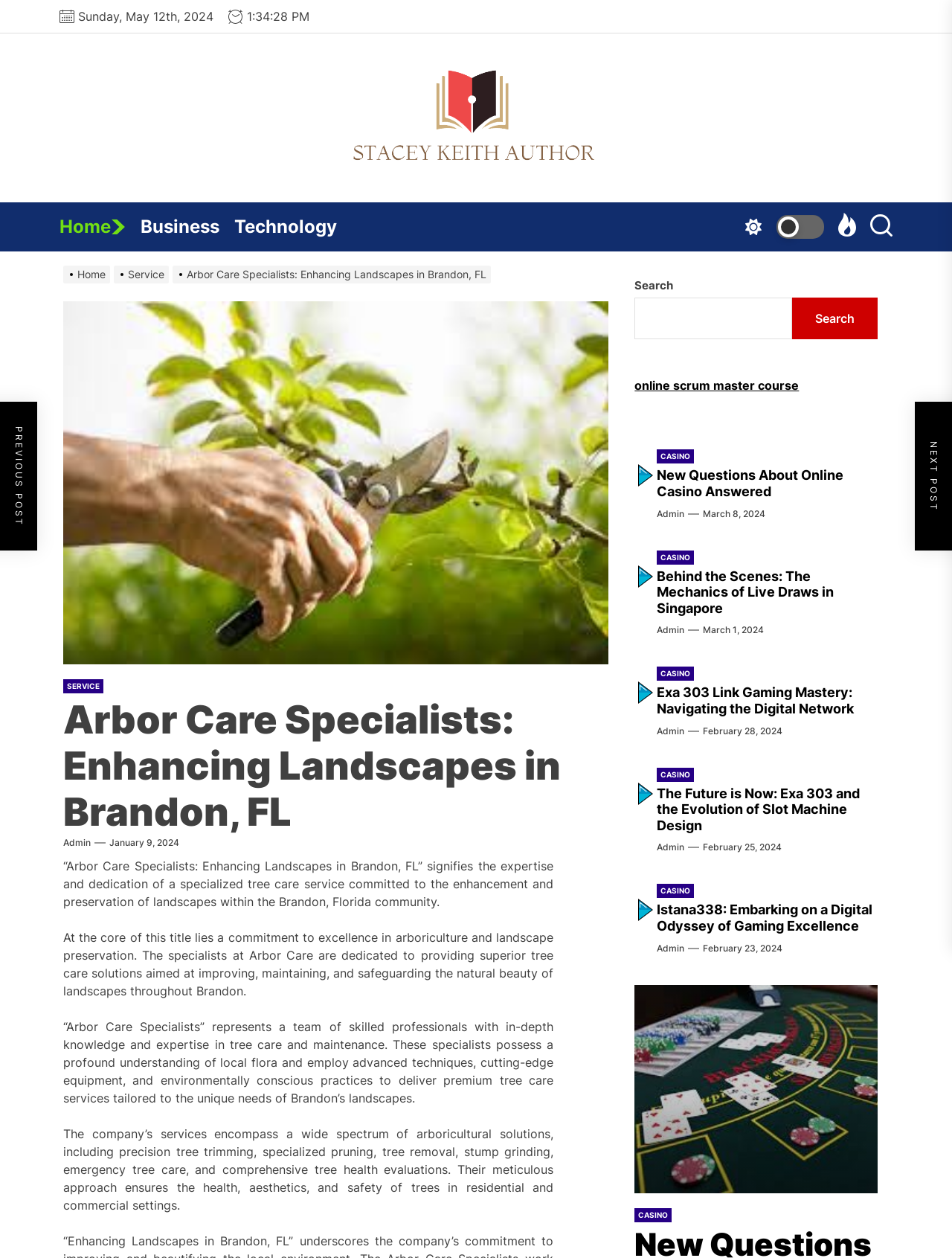Identify the bounding box coordinates of the element that should be clicked to fulfill this task: "Click the 'Admin' link". The coordinates should be provided as four float numbers between 0 and 1, i.e., [left, top, right, bottom].

[0.066, 0.665, 0.095, 0.675]